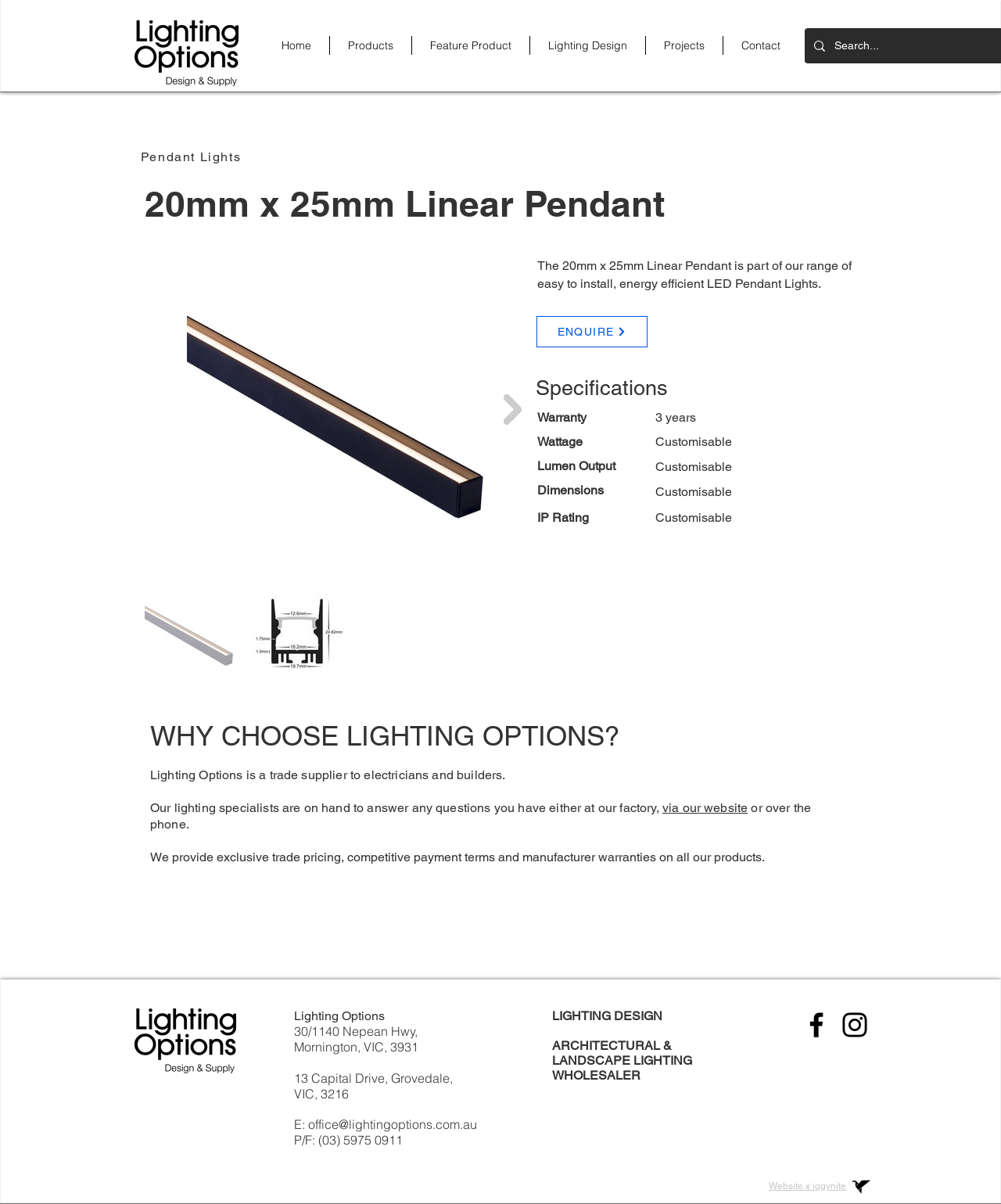Please locate the bounding box coordinates for the element that should be clicked to achieve the following instruction: "Click the 'ENQUIRE' button". Ensure the coordinates are given as four float numbers between 0 and 1, i.e., [left, top, right, bottom].

[0.536, 0.263, 0.647, 0.289]